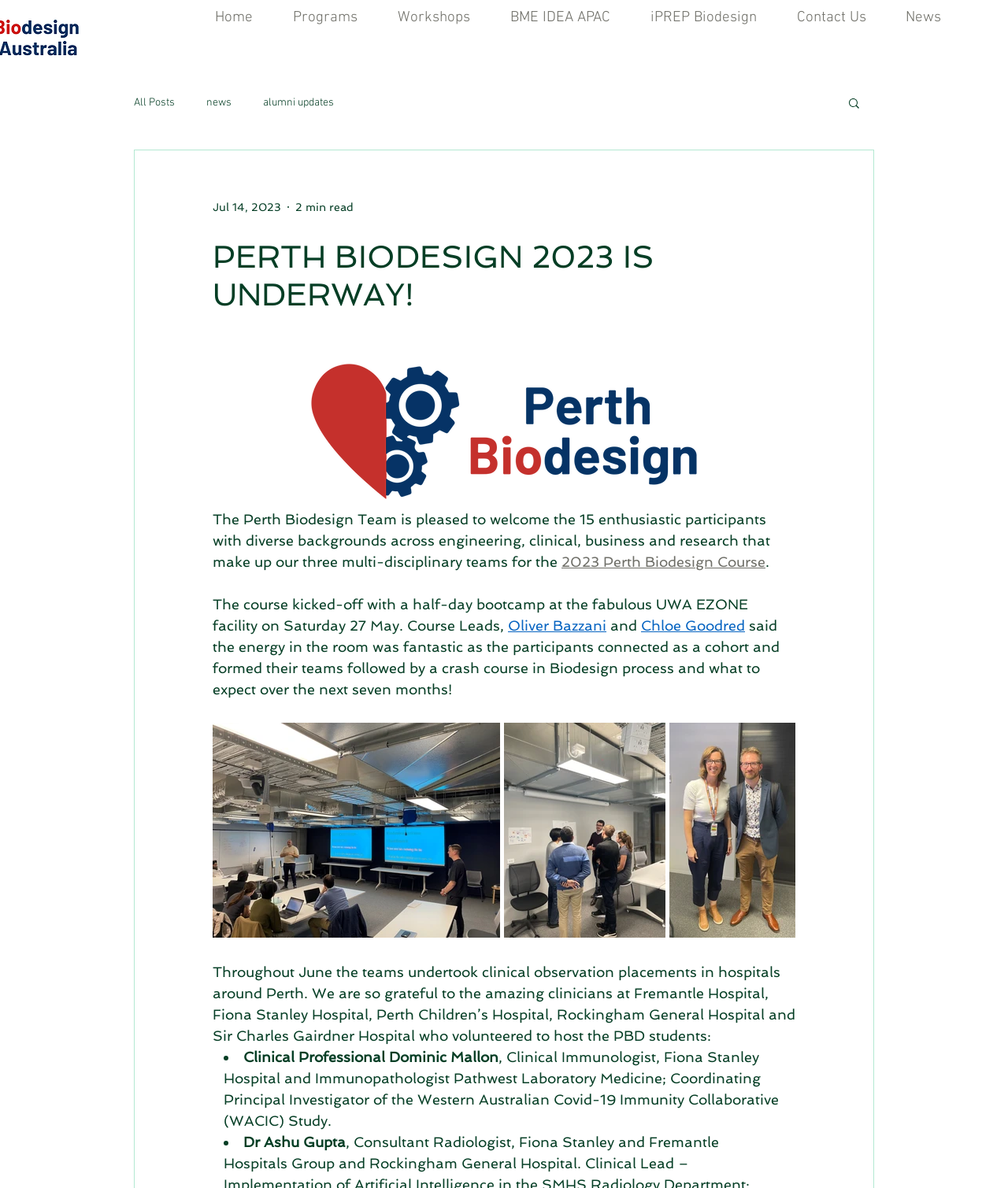By analyzing the image, answer the following question with a detailed response: How many months will the Biodesign process take?

The answer can be inferred from the text 'what to expect over the next seven months!' in the main content of the webpage.